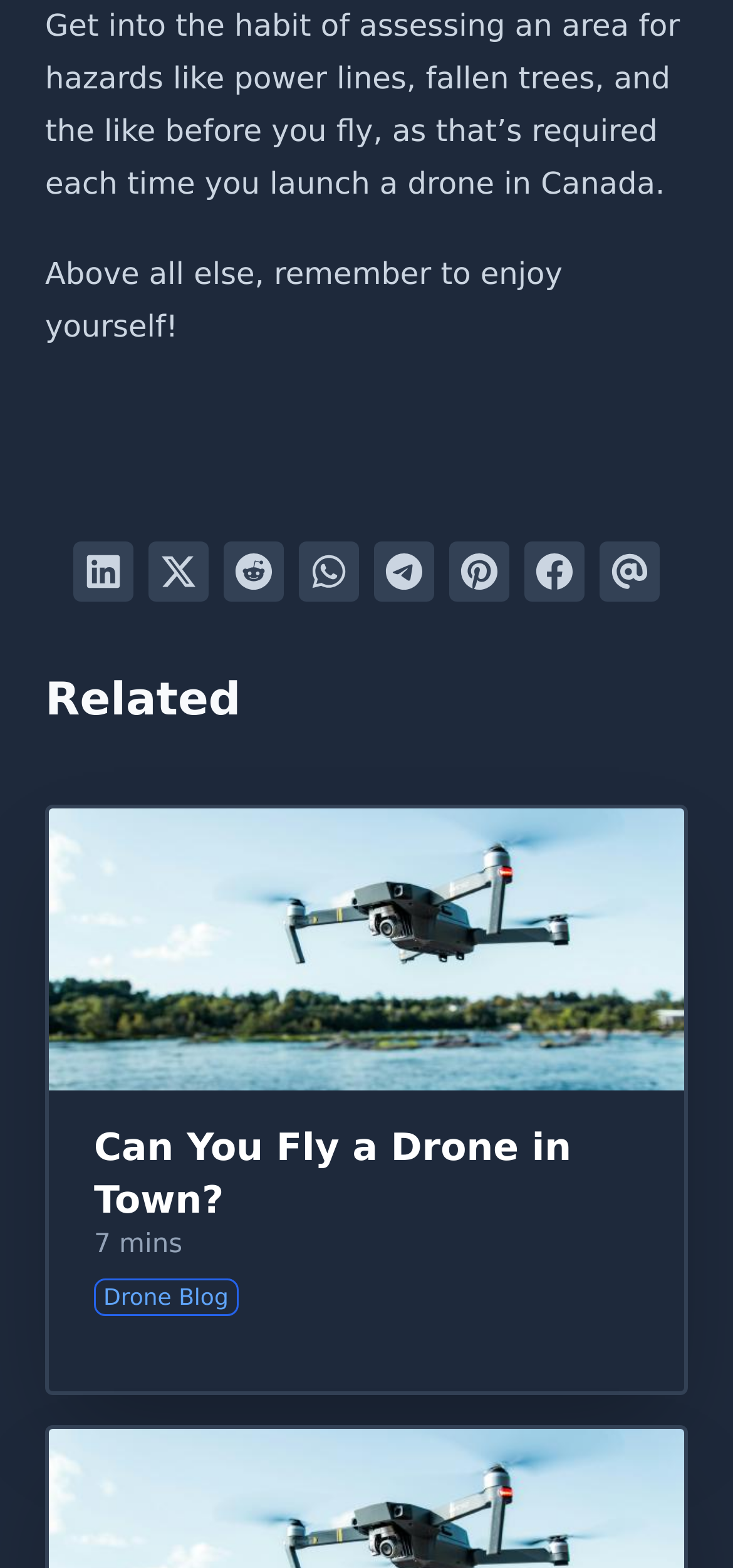Reply to the question with a brief word or phrase: What is the reading time of the related article?

7 mins